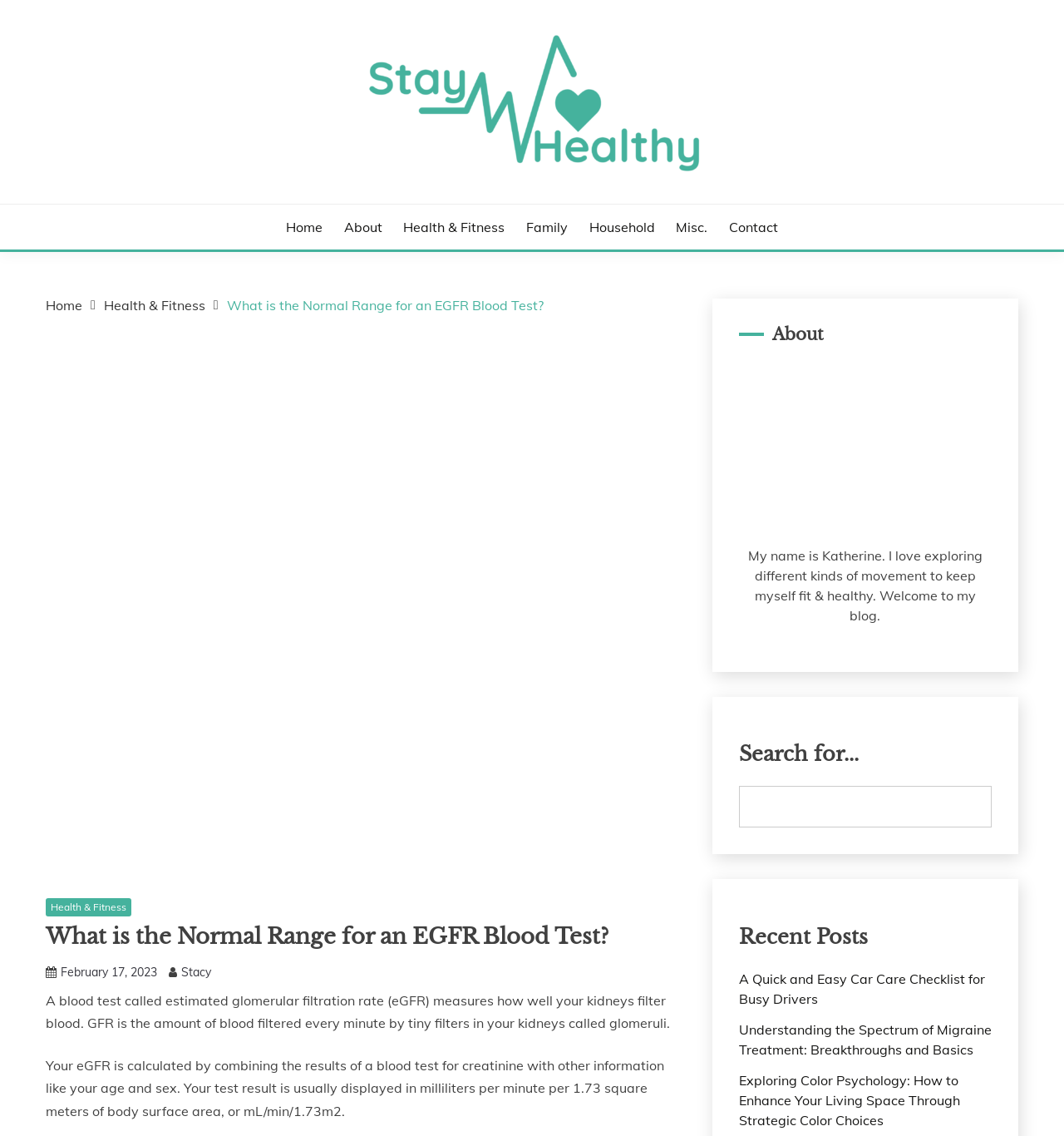What is the purpose of an eGFR blood test?
Look at the image and provide a detailed response to the question.

I determined the purpose of an eGFR blood test by reading the text that says 'A blood test called estimated glomerular filtration rate (eGFR) measures how well your kidneys filter blood.' This suggests that the purpose of an eGFR blood test is to measure kidney function.